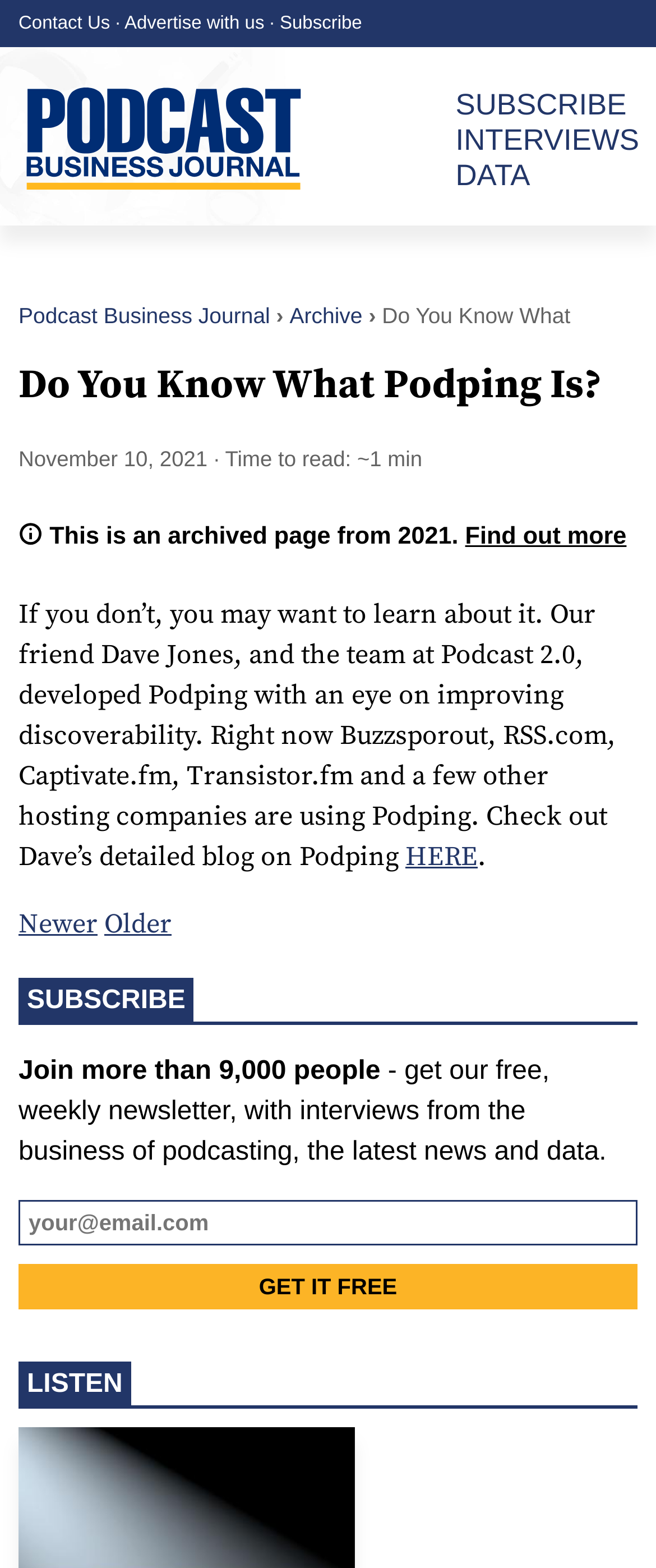Generate a comprehensive caption for the webpage you are viewing.

The webpage is about the Podcast Business Journal, with a focus on the topic "Do You Know What Podping Is?" The top section of the page features a navigation menu with links to "Contact Us", "Advertise with us", and "Subscribe". Below this menu, there is a prominent link to the "Podcast Business Journal front page" accompanied by an image.

On the left side of the page, there are several links to different sections, including "SUBSCRIBE", "INTERVIEWS", and "DATA". The "SUBSCRIBE" section has a heading and a brief description, followed by a textbox and a button to "Get it free". Below this, there is a "LISTEN" section with a heading.

The main content of the page is an article about Podping, which includes a heading, a time stamp, and a brief description. The article is accompanied by an image and a note indicating that it is an archived page from 2021. The text explains that Podping is a technology developed by Dave Jones and the team at Podcast 2.0 to improve discoverability, and that several hosting companies are currently using it. There is also a link to learn more about Podping.

At the bottom of the page, there are links to navigate to newer or older articles. Overall, the page has a clean and organized layout, with clear headings and concise text.